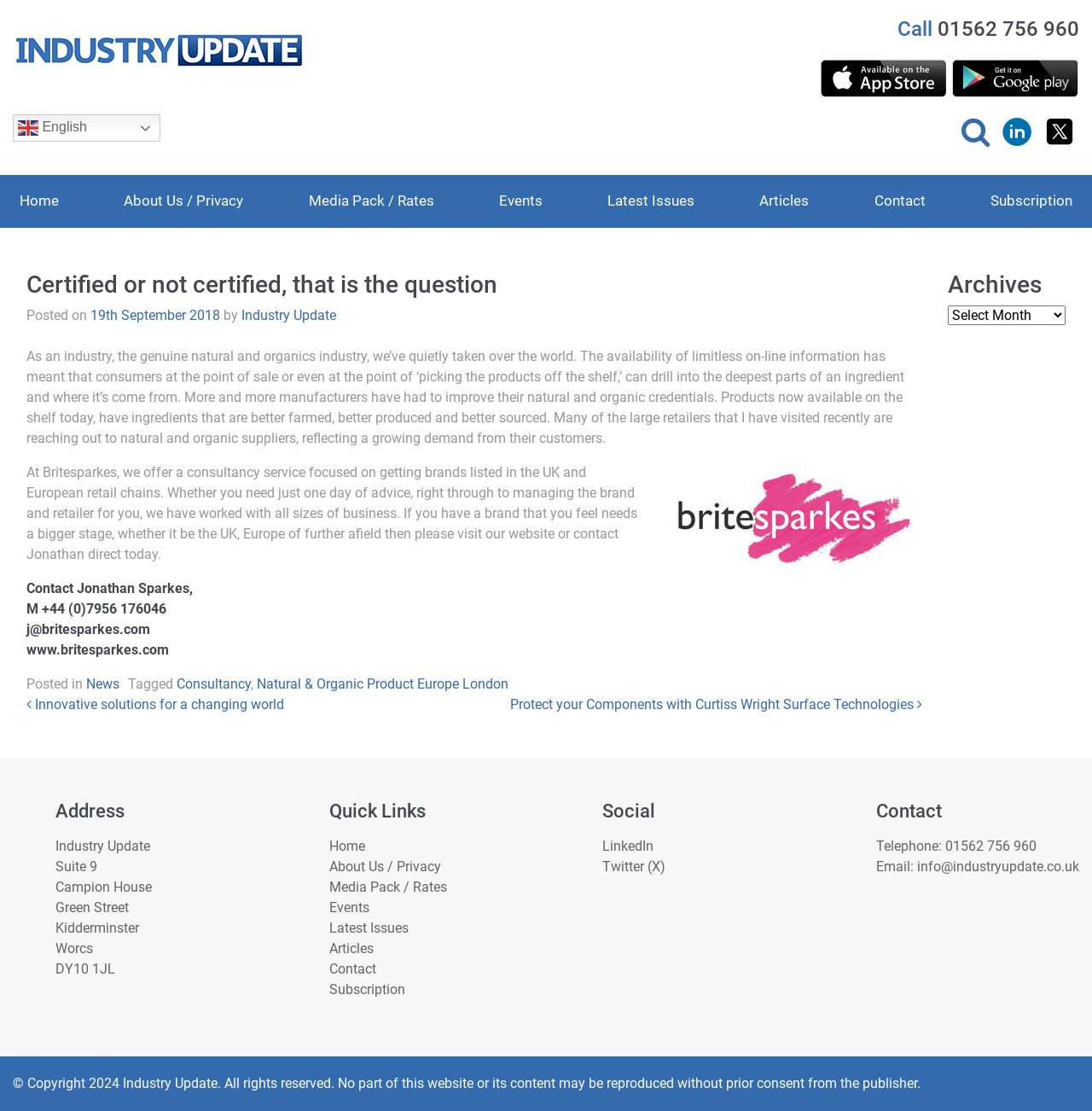Identify the bounding box coordinates of the region I need to click to complete this instruction: "Call the phone number".

[0.751, 0.015, 0.988, 0.037]